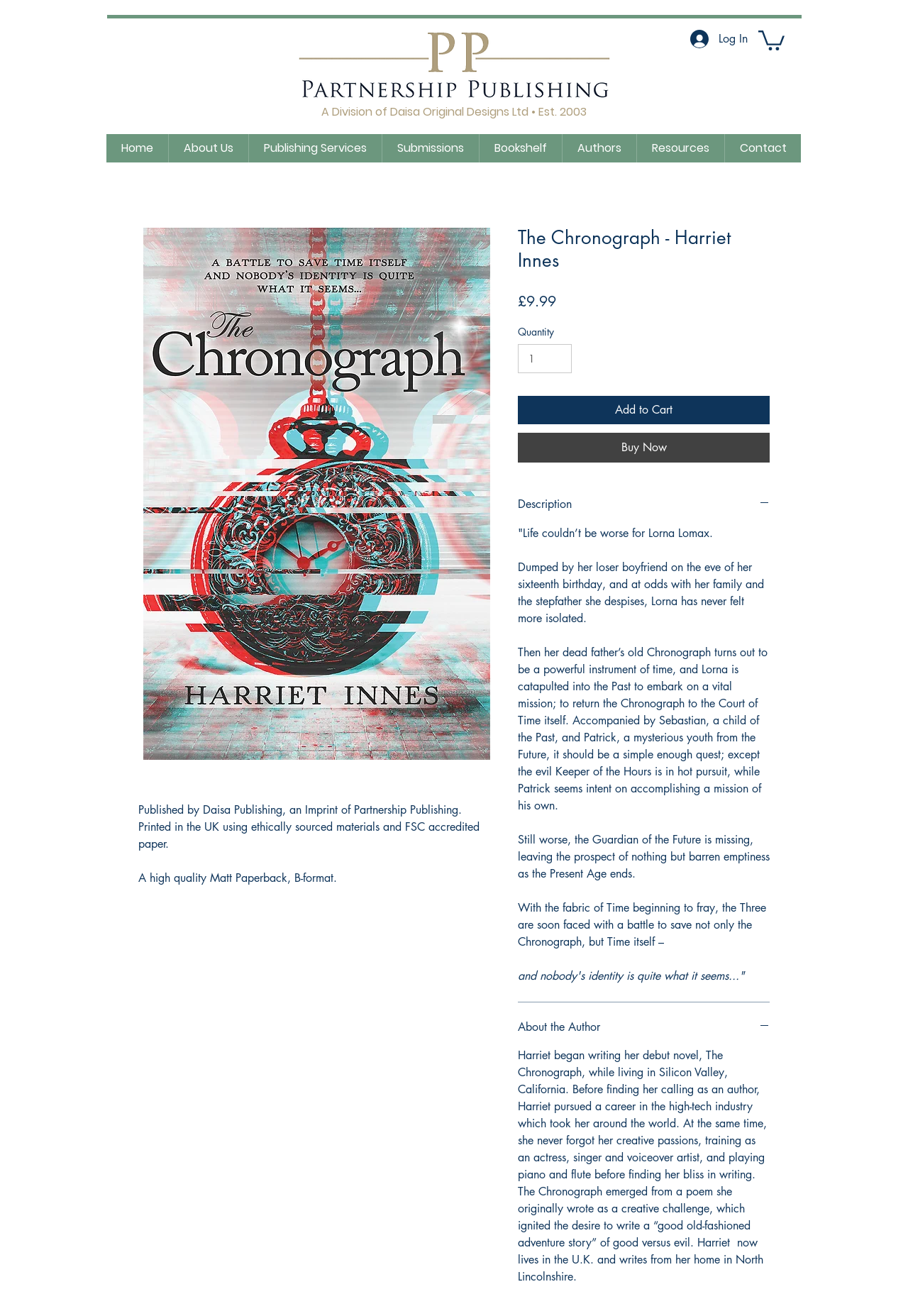What is the publisher of the book?
Please provide a comprehensive answer based on the visual information in the image.

The publisher of the book is mentioned on the webpage as Daisa Publishing, which is an imprint of Partnership Publishing, and is displayed prominently on the page along with the book details.